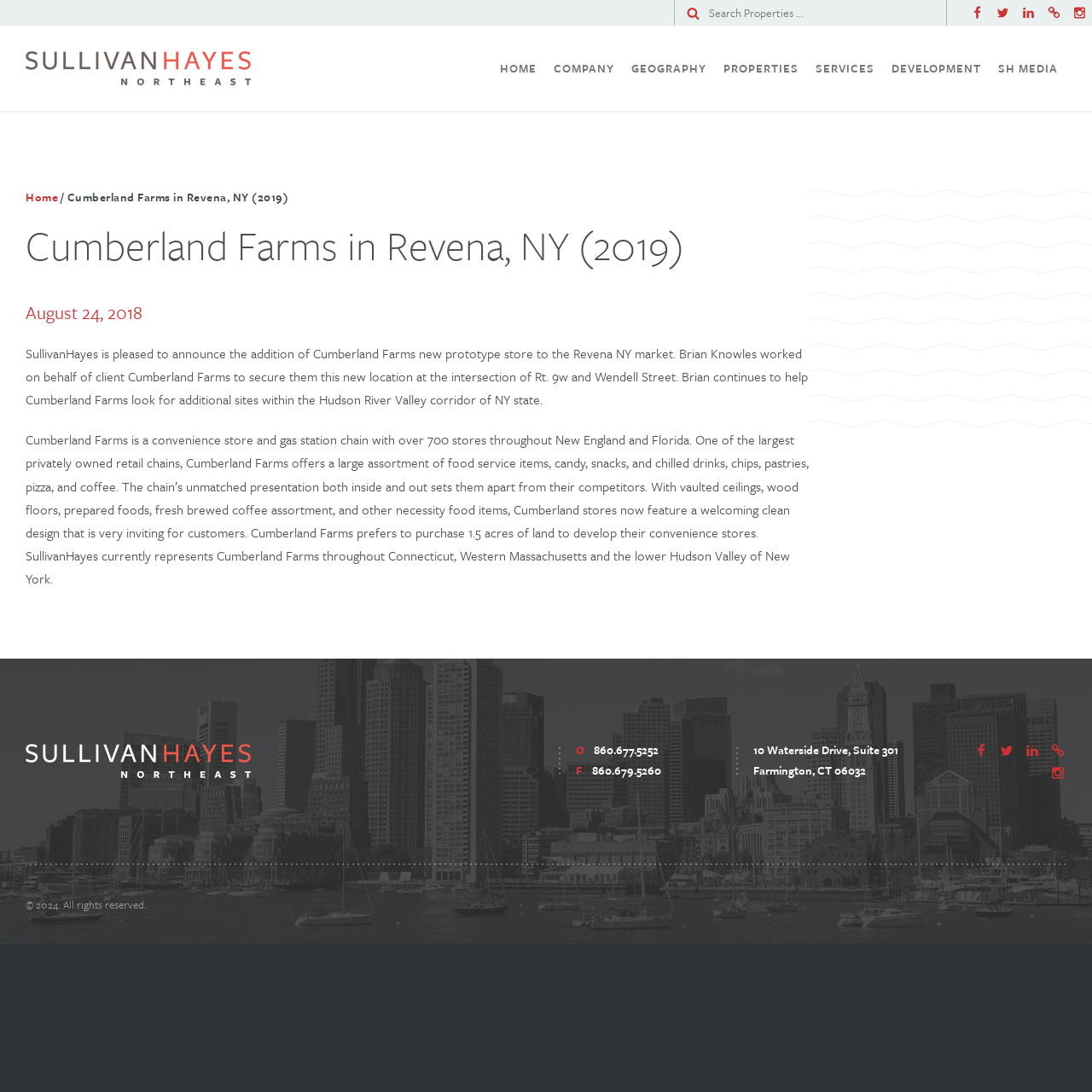What is the phone number of SullivanHayes mentioned on the webpage?
Based on the screenshot, answer the question with a single word or phrase.

860.677.5252